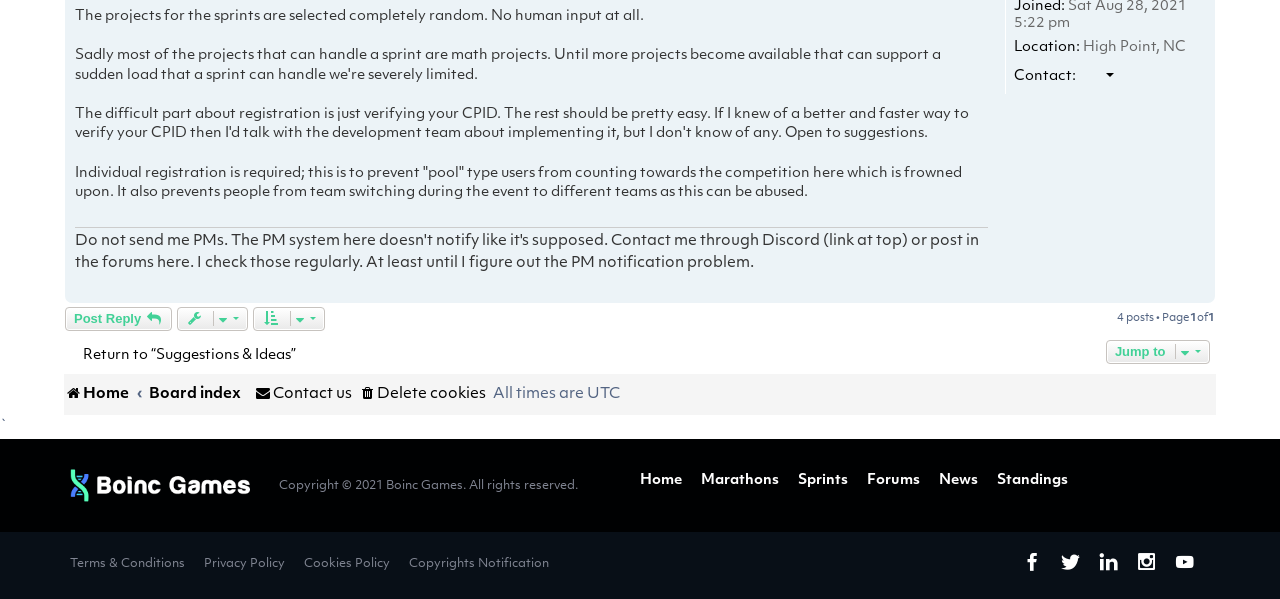Determine the bounding box coordinates for the HTML element described here: "Copyrights Notification".

[0.32, 0.921, 0.429, 0.961]